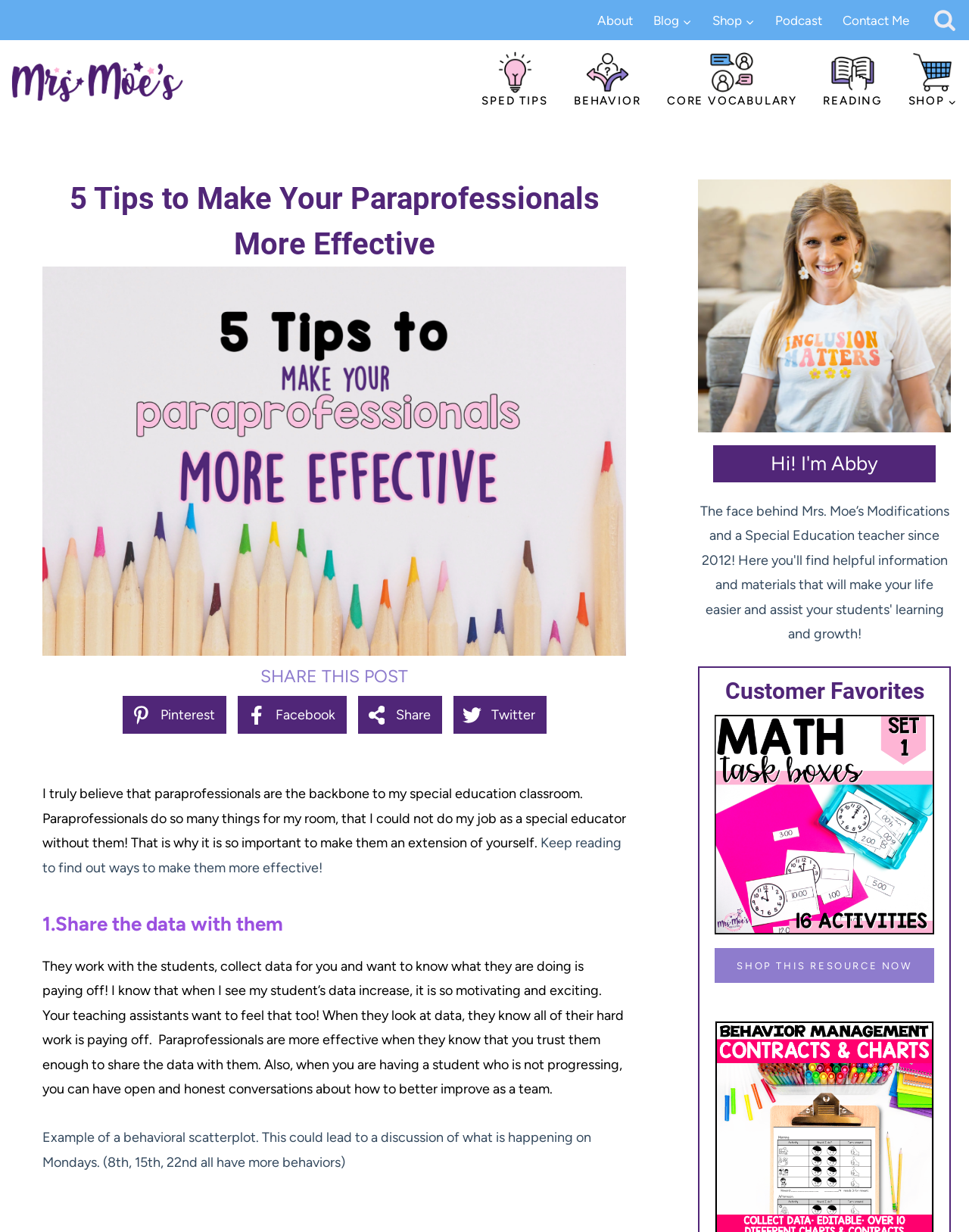Locate the primary heading on the webpage and return its text.

5 Tips to Make Your Paraprofessionals More Effective